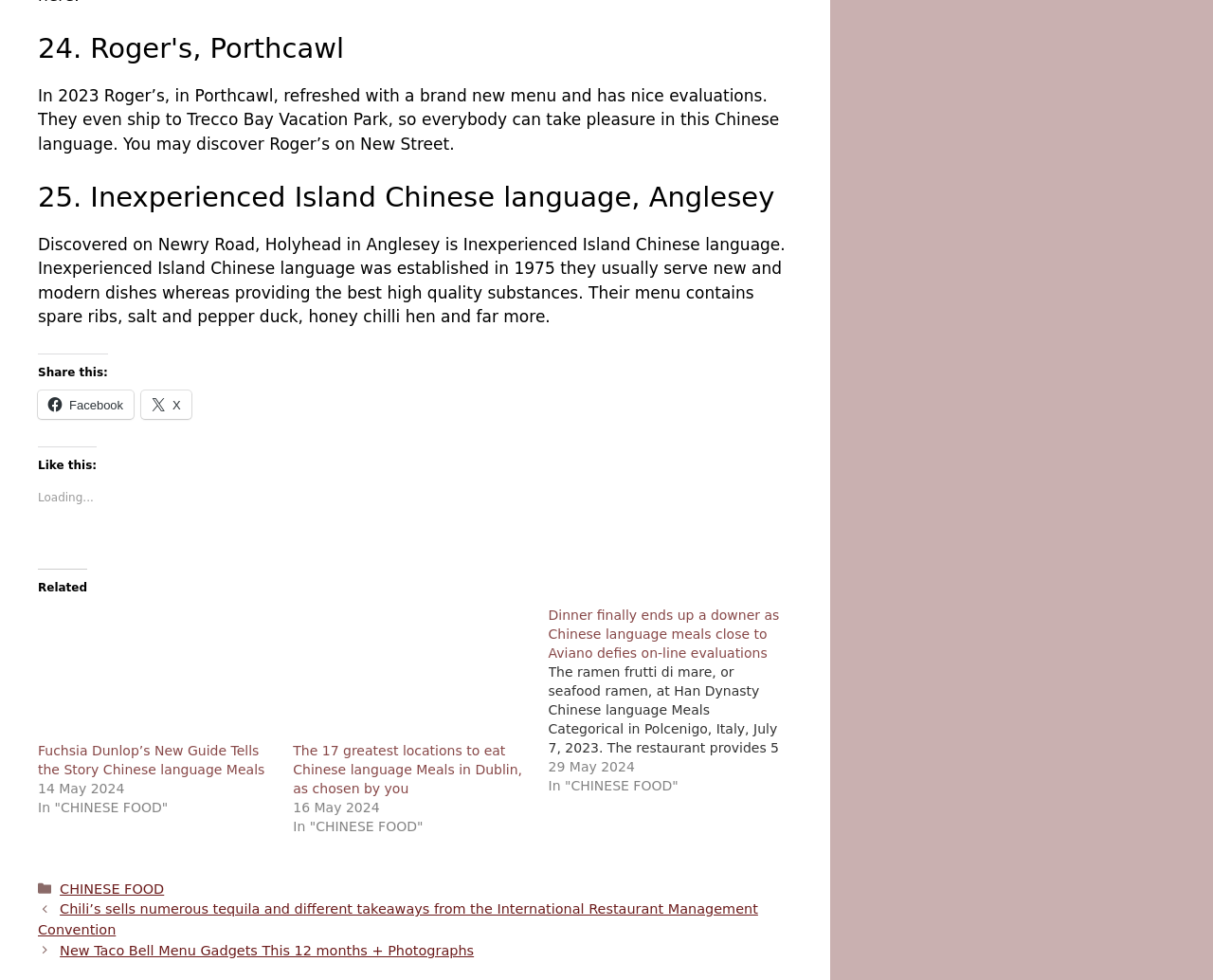Find the bounding box coordinates of the clickable area that will achieve the following instruction: "go to about".

None